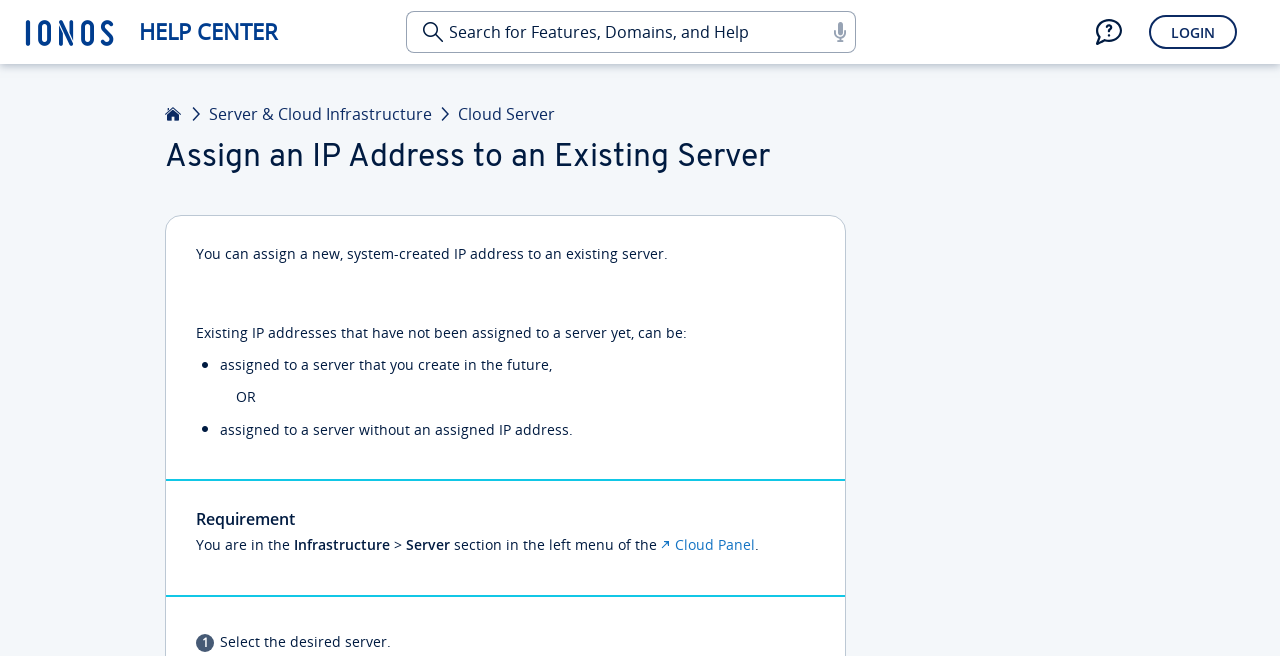Provide an in-depth caption for the webpage.

The webpage is about assigning an IP address to an existing server, as indicated by the title "Assign an IP Address to an Existing Server - IONOS Help". At the top of the page, there is a search box labeled "Search for Features, Domains, and Help" located near the center, with a login link and a help link to the right. The help link is accompanied by an image.

Below the top section, there is a header section with links to the home page, server and cloud infrastructure, and cloud server. The main title "Assign an IP Address to an Existing Server" is located below the header section.

The main content of the page is divided into sections. The first section explains that a new IP address can be assigned to an existing server, and existing unassigned IP addresses can be assigned to a server in the future or to a server without an assigned IP address.

The next section is labeled "Requirement" and explains that the user must be in the infrastructure section of the left menu in the Cloud Panel to select the desired server. This section is located near the bottom of the page.

Throughout the page, there are several blocks of text and links, with clear headings and concise language, making it easy to follow the instructions.